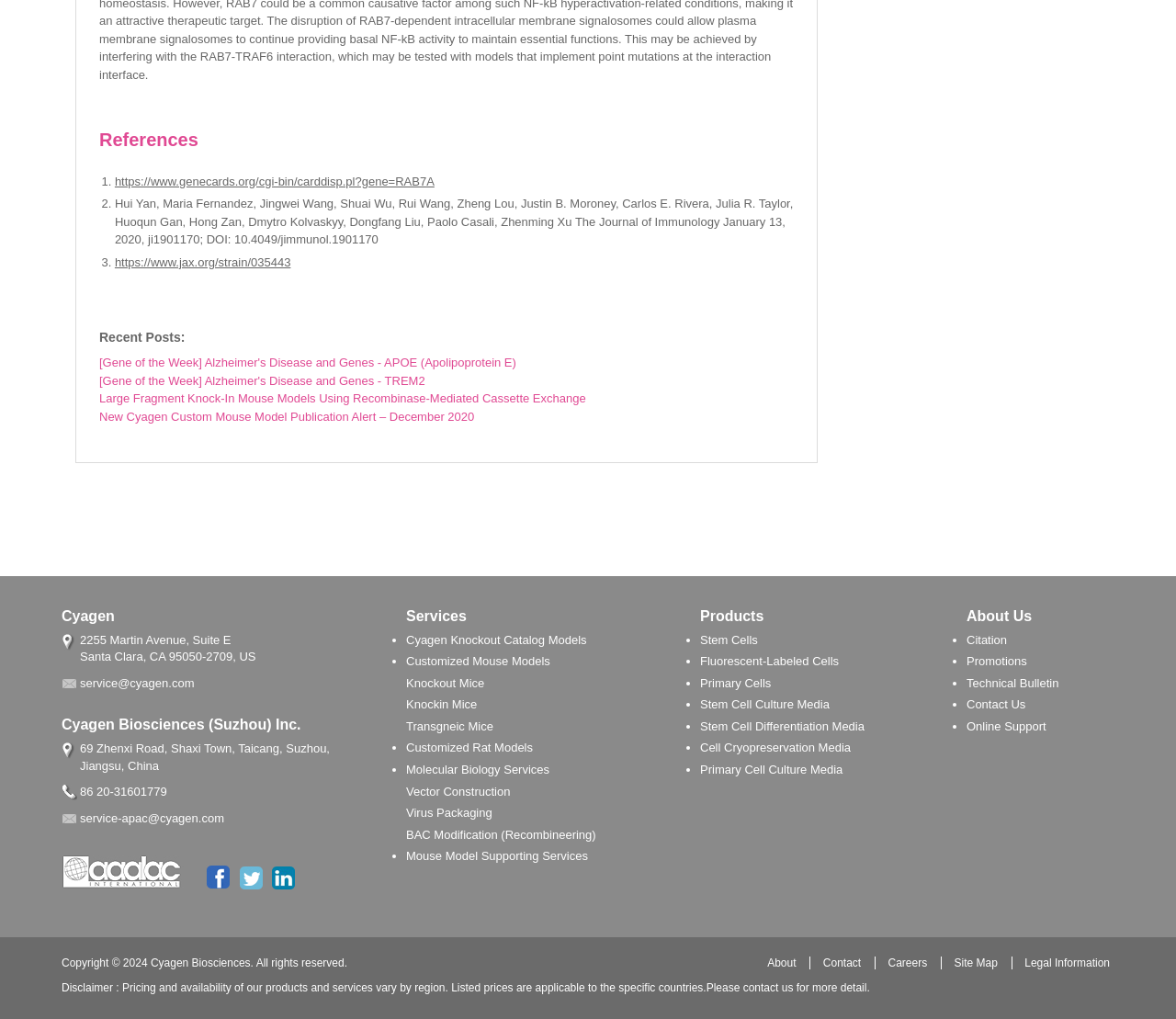Please give a concise answer to this question using a single word or phrase: 
What is the address of Cyagen Biosciences in the US?

2255 Martin Avenue, Suite E, Santa Clara, CA 95050-2709, US